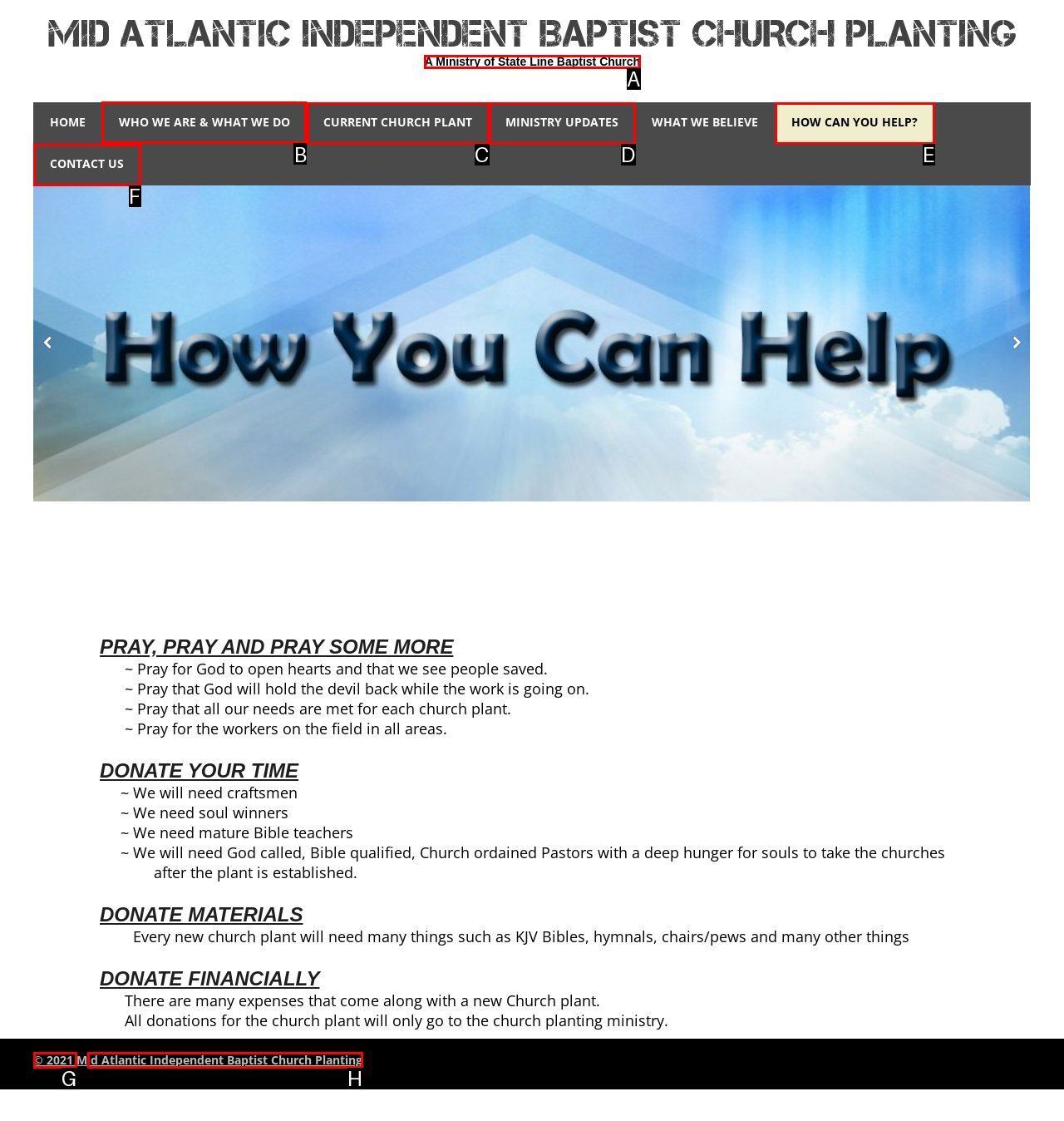Determine which HTML element to click to execute the following task: Click on 'WHO WE ARE & WHAT WE DO' Answer with the letter of the selected option.

B